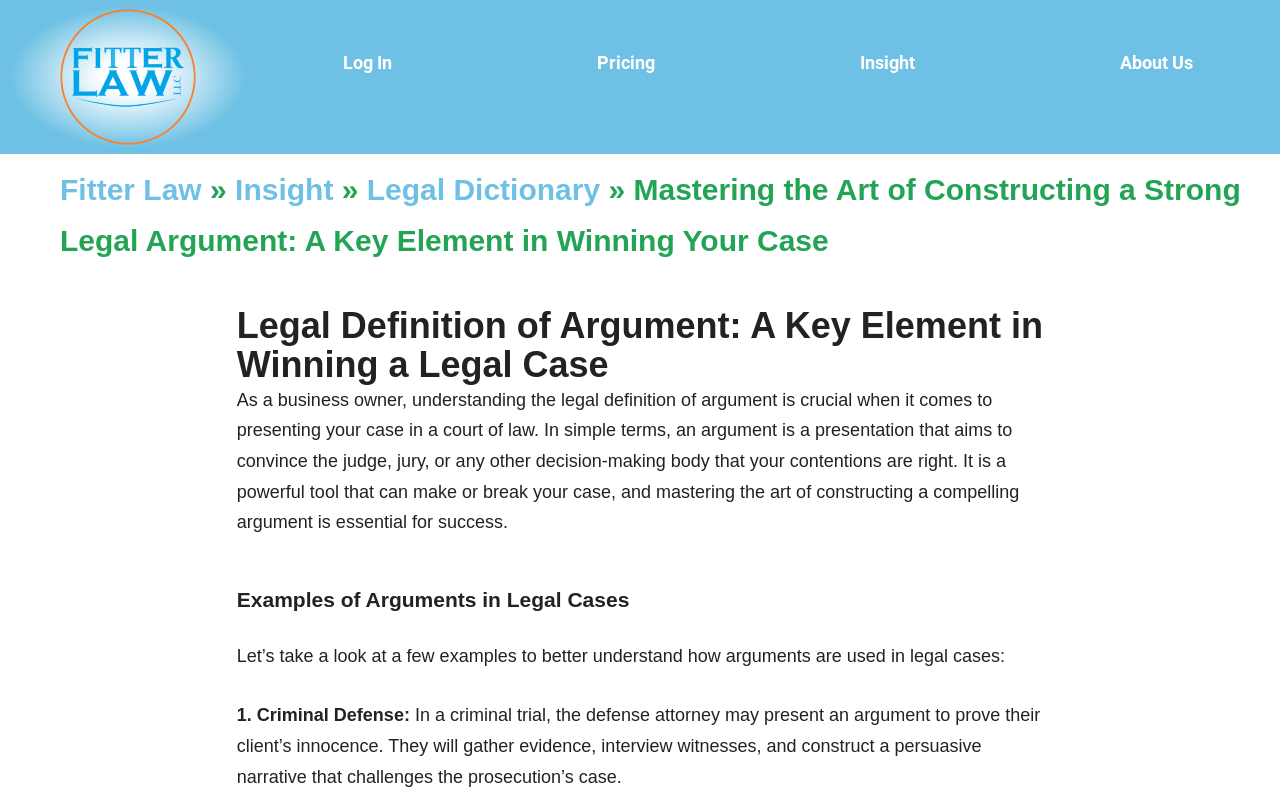Using a single word or phrase, answer the following question: 
What does the defense attorney do in a criminal trial?

Gather evidence and construct a narrative